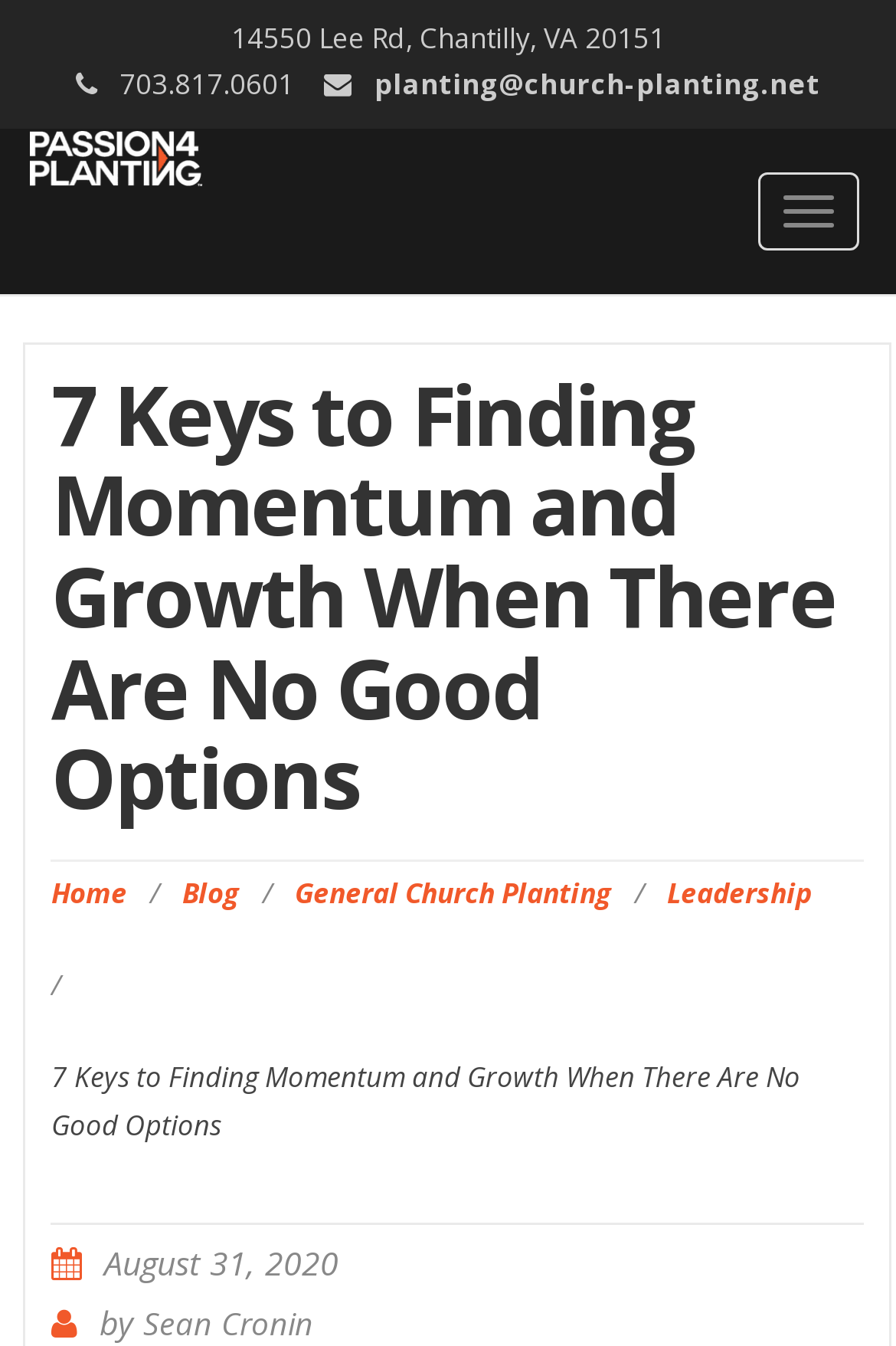Can you show the bounding box coordinates of the region to click on to complete the task described in the instruction: "click the navigation toggle button"?

[0.846, 0.127, 0.959, 0.185]